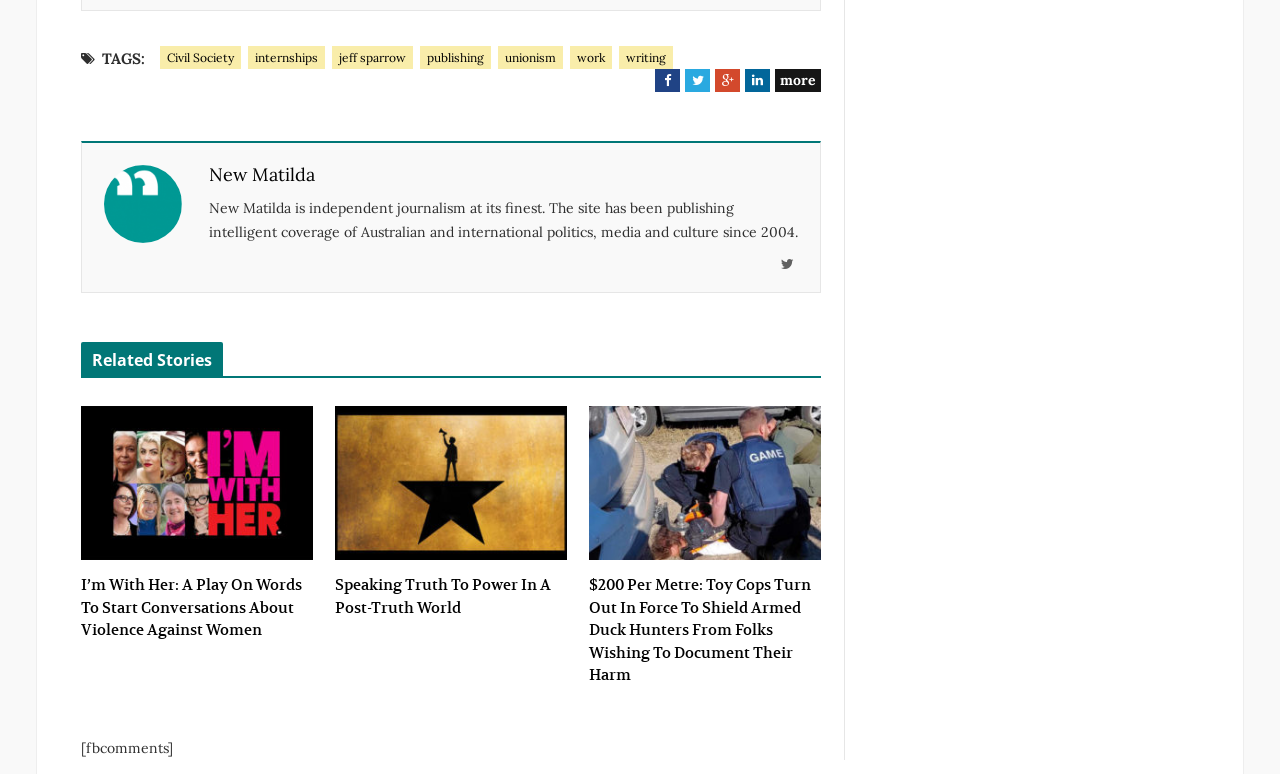What is the purpose of the website?
Look at the screenshot and provide an in-depth answer.

The purpose of the website can be inferred from the description 'New Matilda is independent journalism at its finest.' with ID 220, which indicates that the website is focused on providing independent journalism coverage of Australian and international politics, media, and culture.